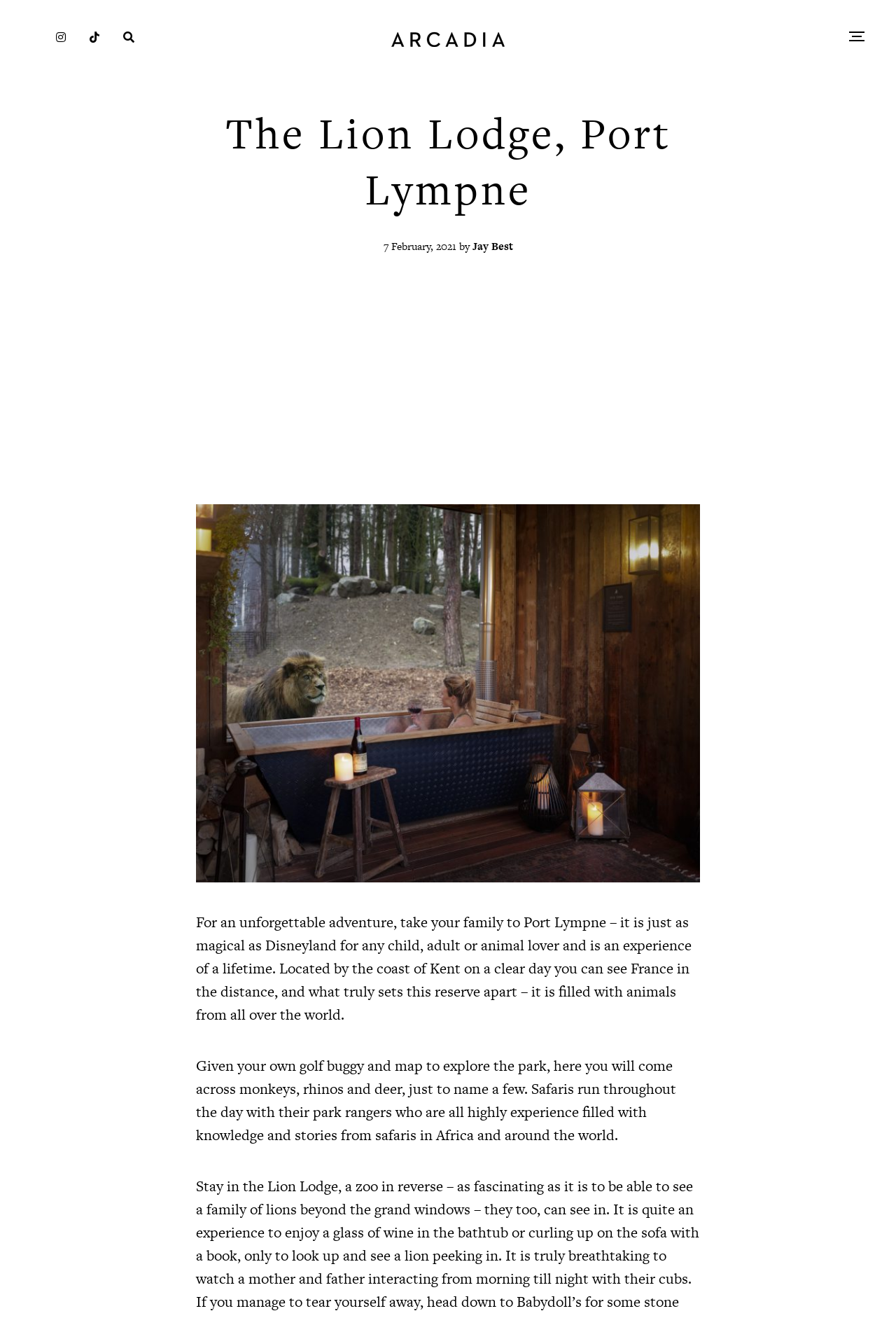Please examine the image and answer the question with a detailed explanation:
What is the date mentioned on this webpage?

I found the answer by looking at the StaticText element with the text '7 February, 2021' which is located below the heading element.